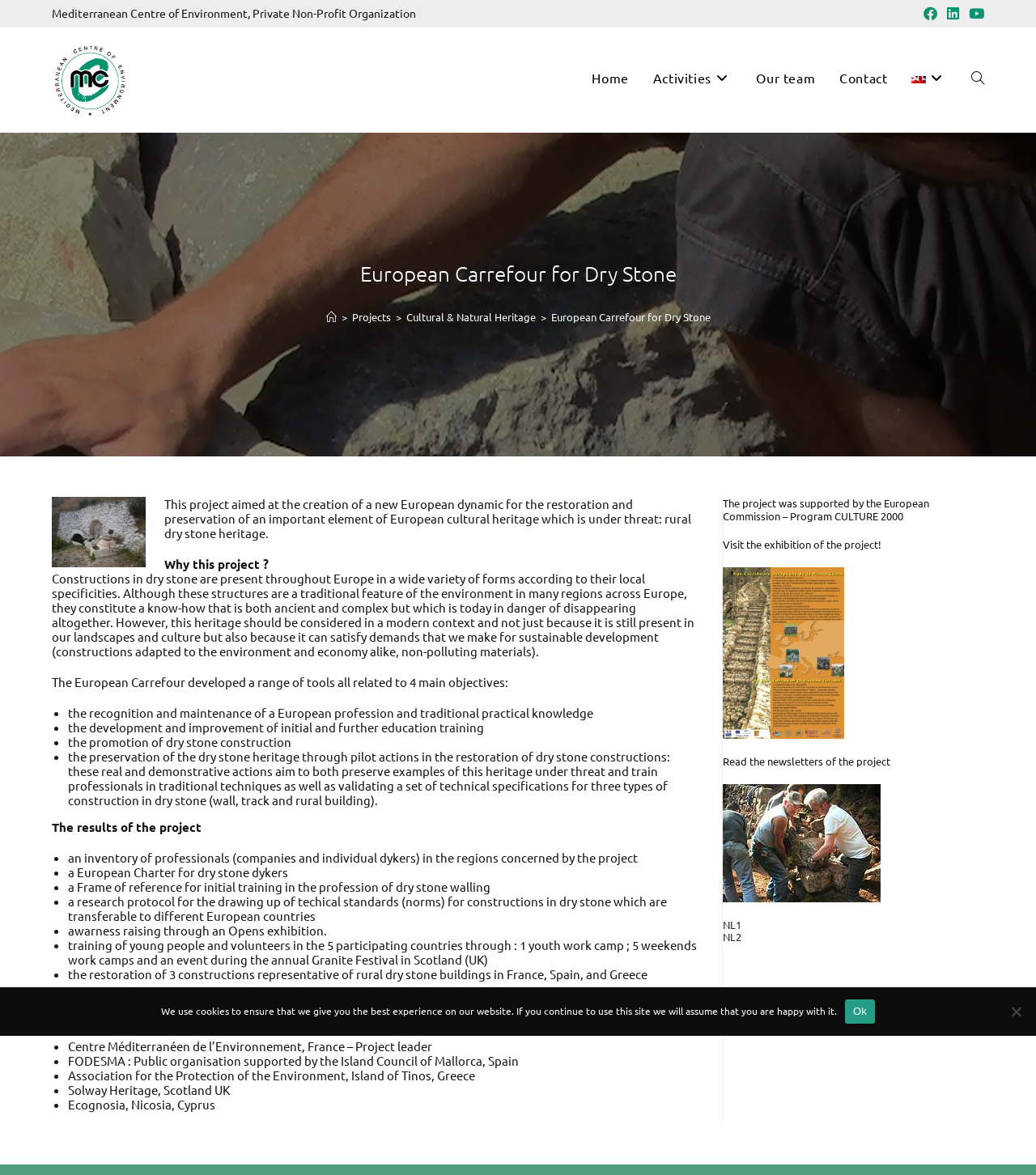From the given element description: "Projects", find the bounding box for the UI element. Provide the coordinates as four float numbers between 0 and 1, in the order [left, top, right, bottom].

[0.339, 0.264, 0.377, 0.276]